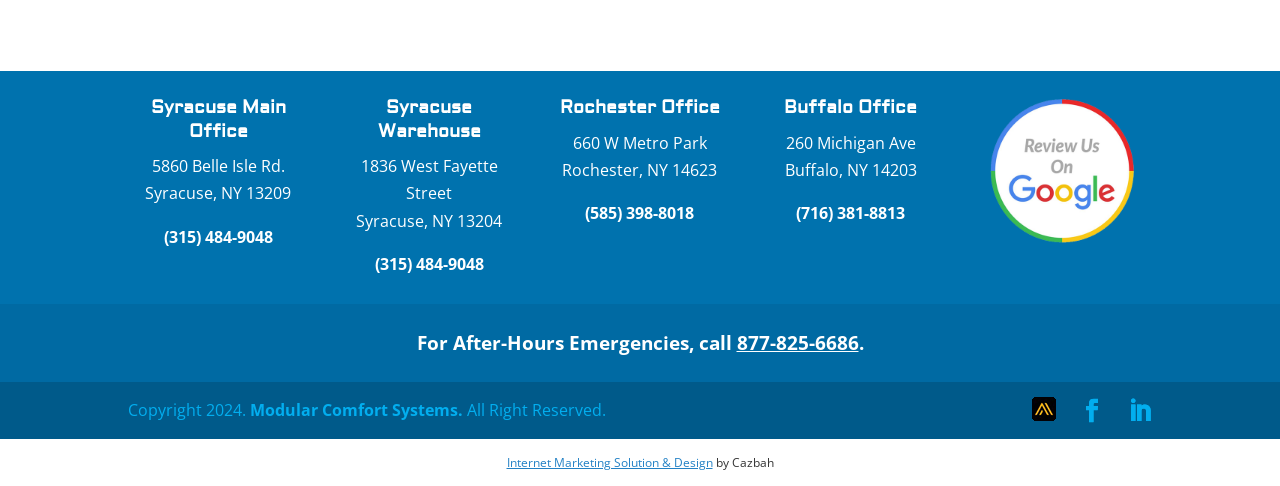Please provide the bounding box coordinates in the format (top-left x, top-left y, bottom-right x, bottom-right y). Remember, all values are floating point numbers between 0 and 1. What is the bounding box coordinate of the region described as: 260 Michigan AveBuffalo, NY 14203

[0.613, 0.271, 0.716, 0.372]